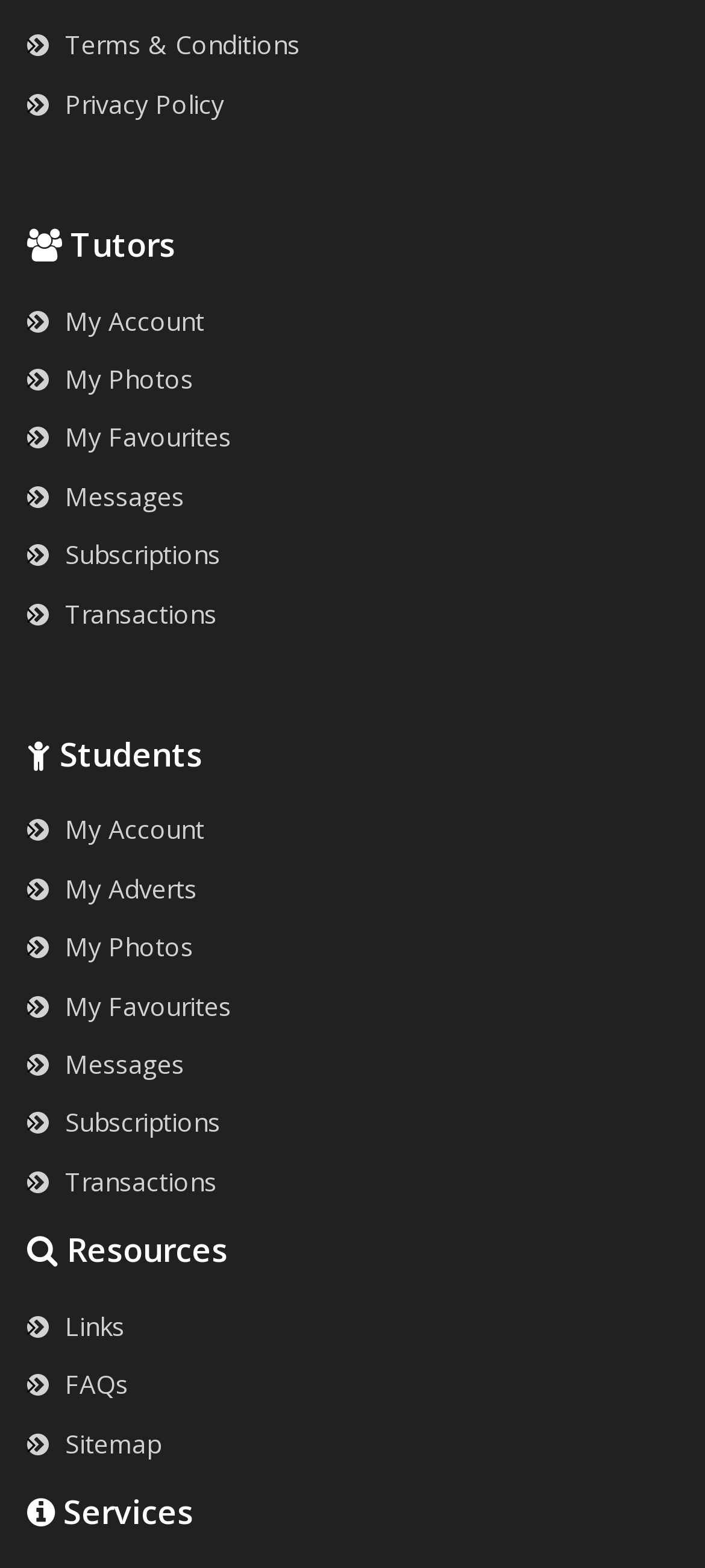Locate the bounding box coordinates of the clickable area to execute the instruction: "Leave a comment". Provide the coordinates as four float numbers between 0 and 1, represented as [left, top, right, bottom].

None